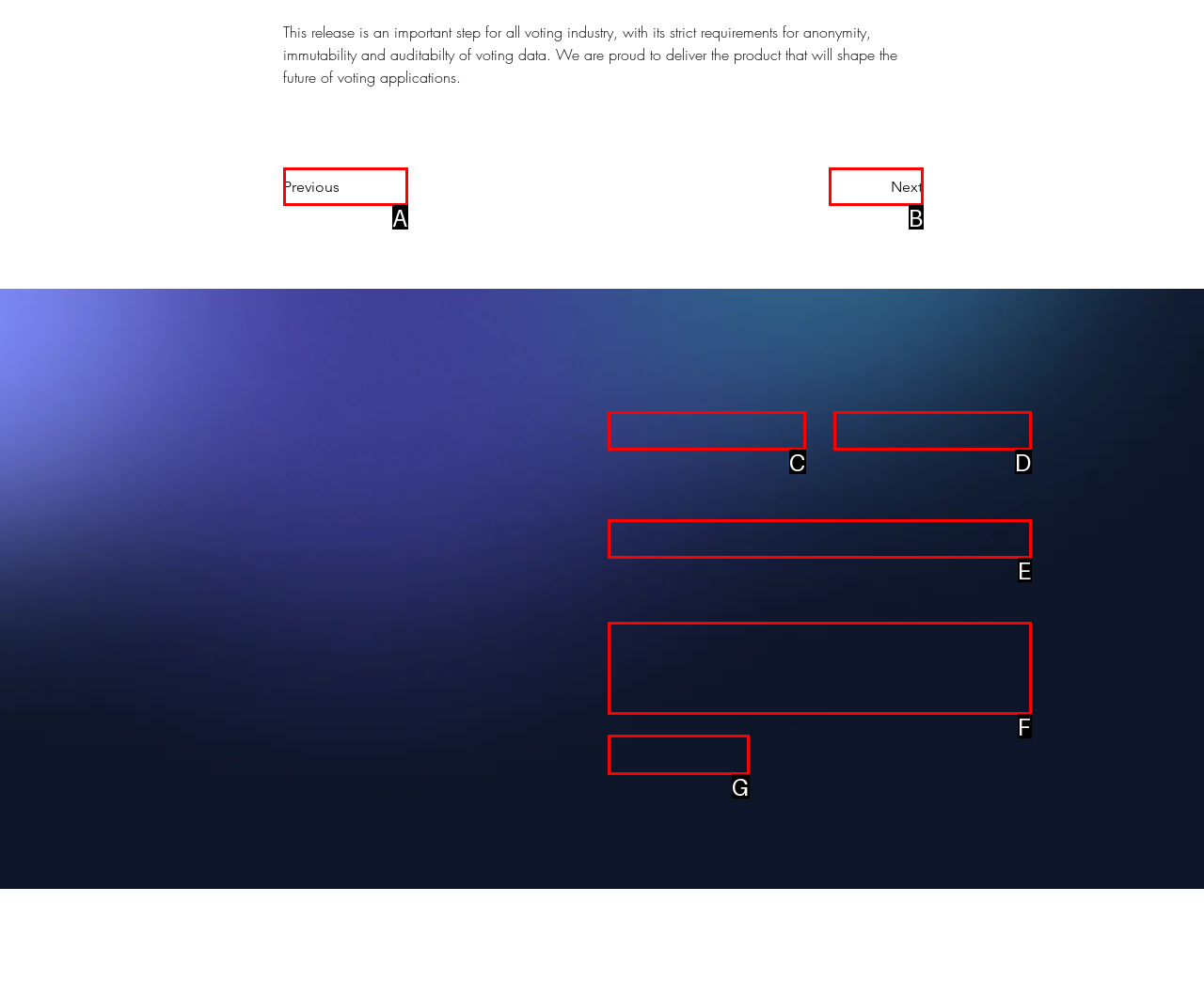Tell me which option best matches the description: name="email" placeholder=""
Answer with the option's letter from the given choices directly.

E